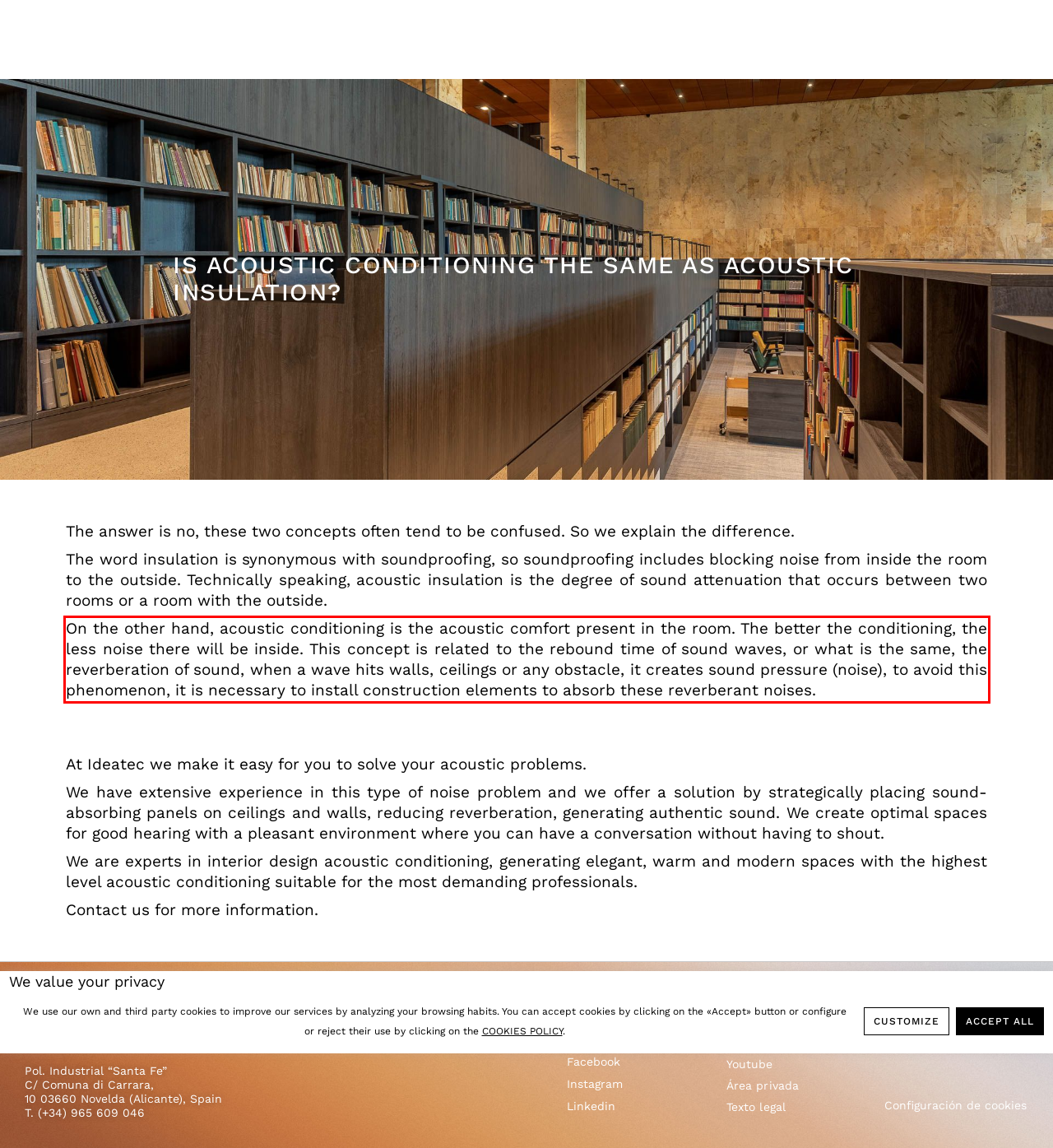There is a screenshot of a webpage with a red bounding box around a UI element. Please use OCR to extract the text within the red bounding box.

On the other hand, acoustic conditioning is the acoustic comfort present in the room. The better the conditioning, the less noise there will be inside. This concept is related to the rebound time of sound waves, or what is the same, the reverberation of sound, when a wave hits walls, ceilings or any obstacle, it creates sound pressure (noise), to avoid this phenomenon, it is necessary to install construction elements to absorb these reverberant noises.